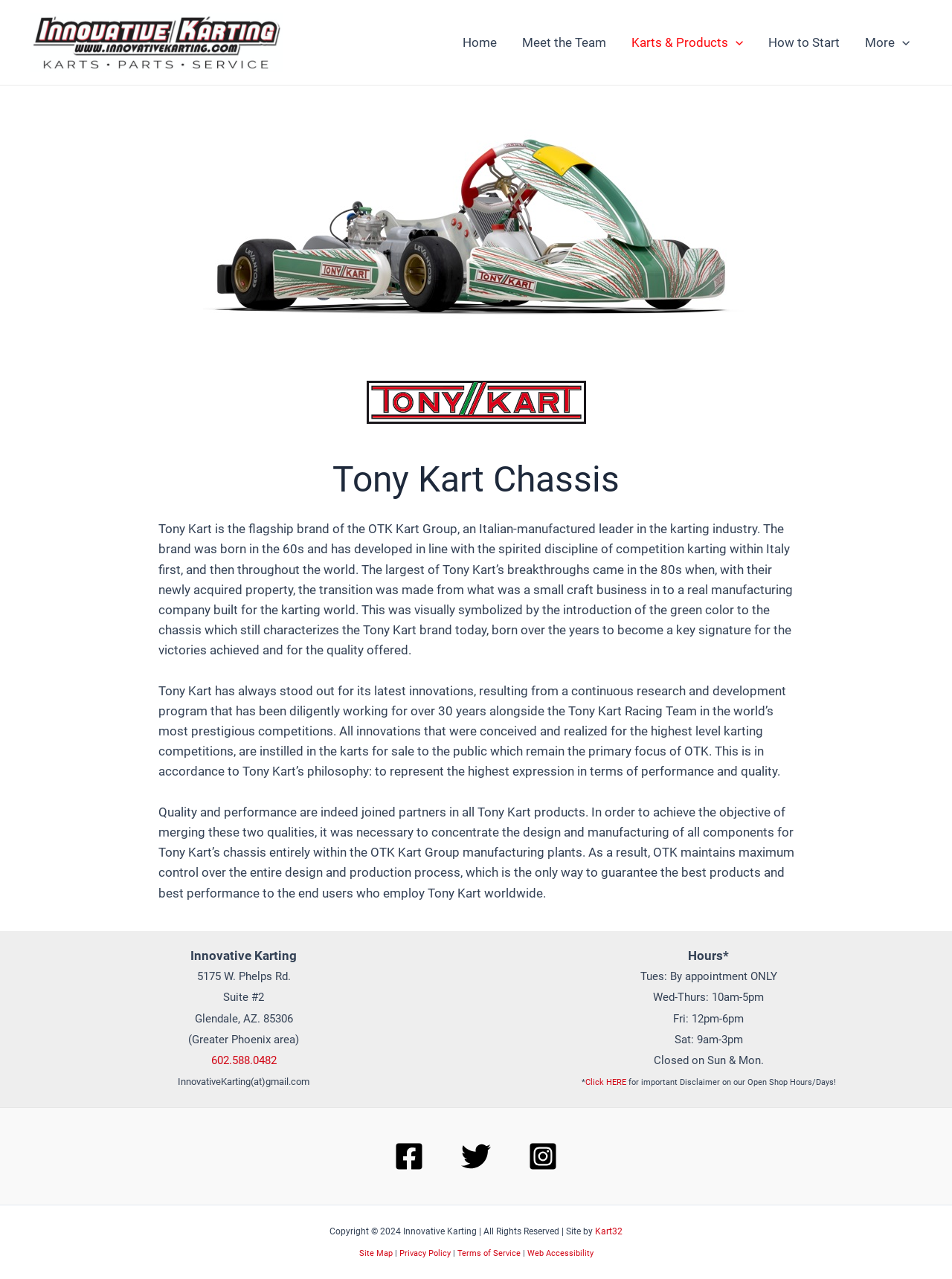What is the brand name of the karting company?
Using the image as a reference, deliver a detailed and thorough answer to the question.

The brand name of the karting company can be found in the article section of the webpage, where it is mentioned that 'Tony Kart is the flagship brand of the OTK Kart Group, an Italian-manufactured leader in the karting industry.'